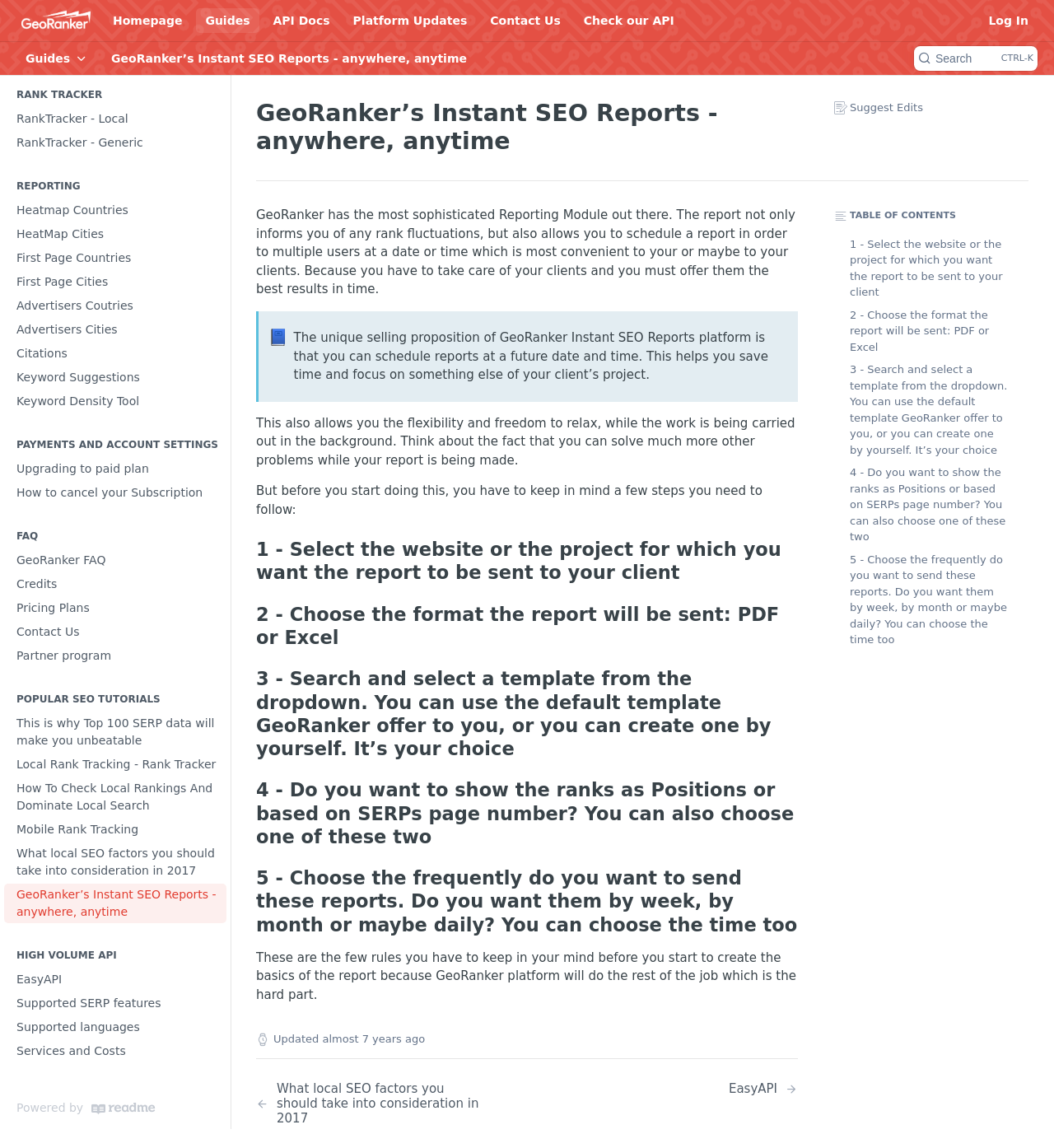Pinpoint the bounding box coordinates of the clickable area necessary to execute the following instruction: "Export data to multiple formats". The coordinates should be given as four float numbers between 0 and 1, namely [left, top, right, bottom].

[0.004, 0.014, 0.215, 0.034]